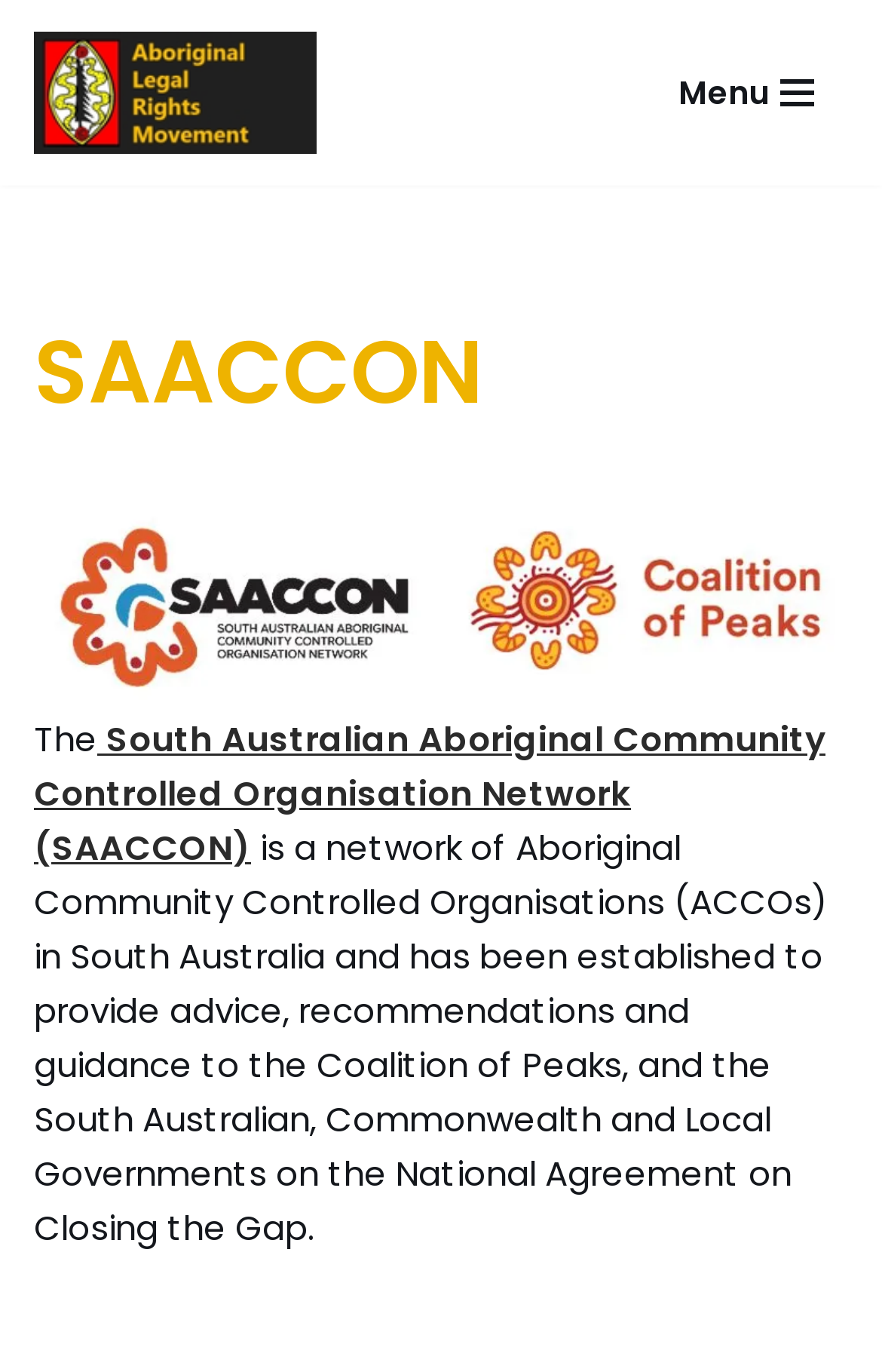Provide a one-word or one-phrase answer to the question:
What type of organizations are part of SAACCON?

Aboriginal Community Controlled Organisations